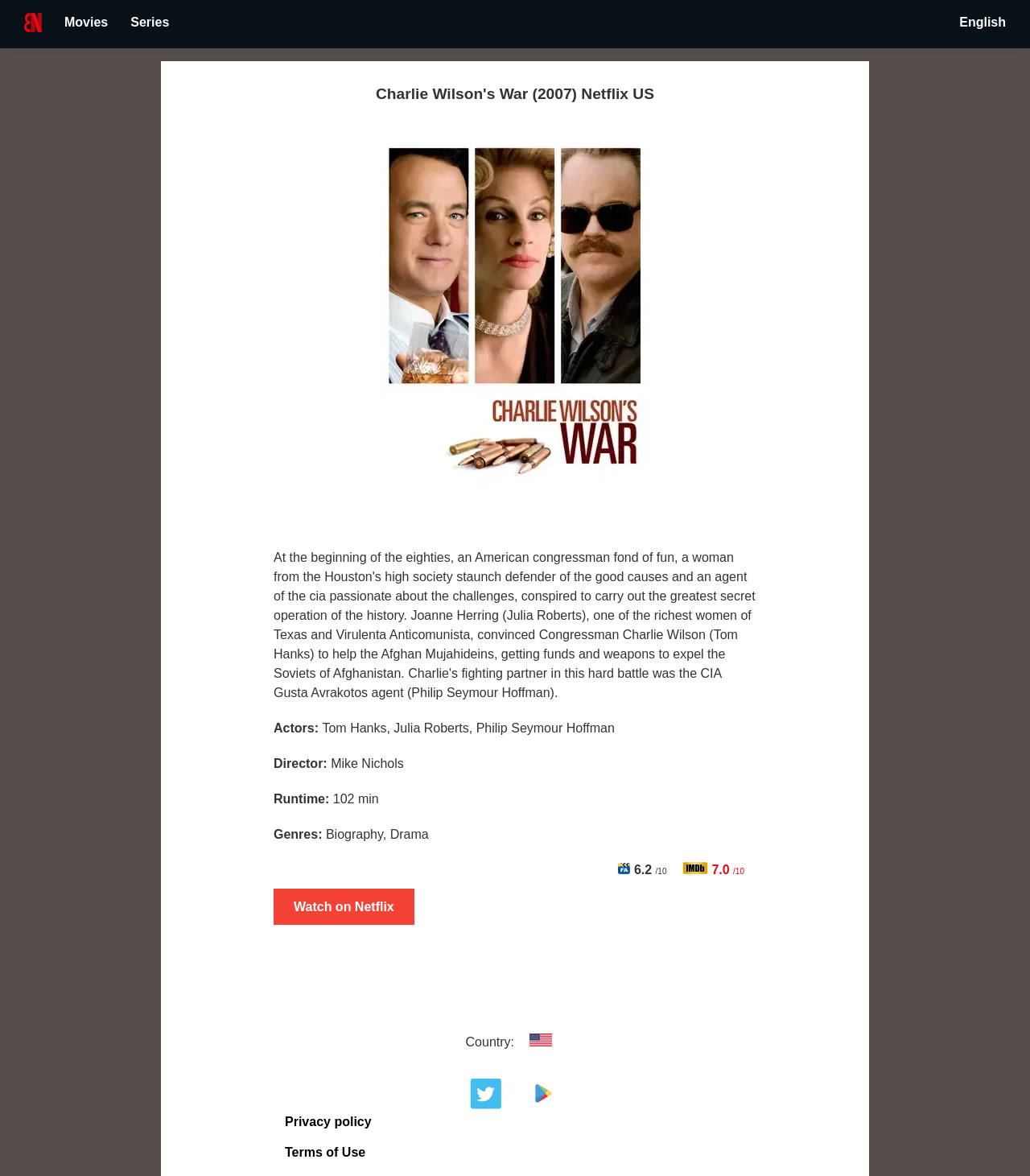What is the rating of the movie on Filmaffinity? Observe the screenshot and provide a one-word or short phrase answer.

6.2